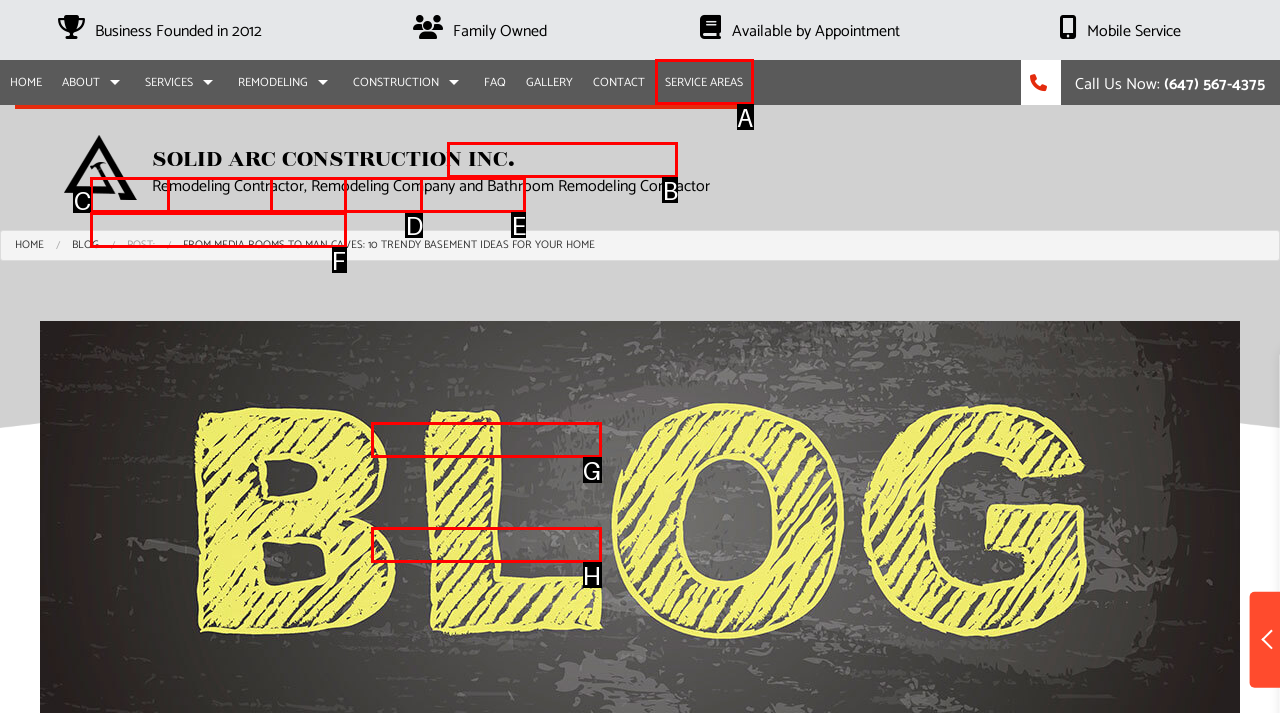Determine the HTML element that best matches this description: Commercial Roof Repair from the given choices. Respond with the corresponding letter.

F